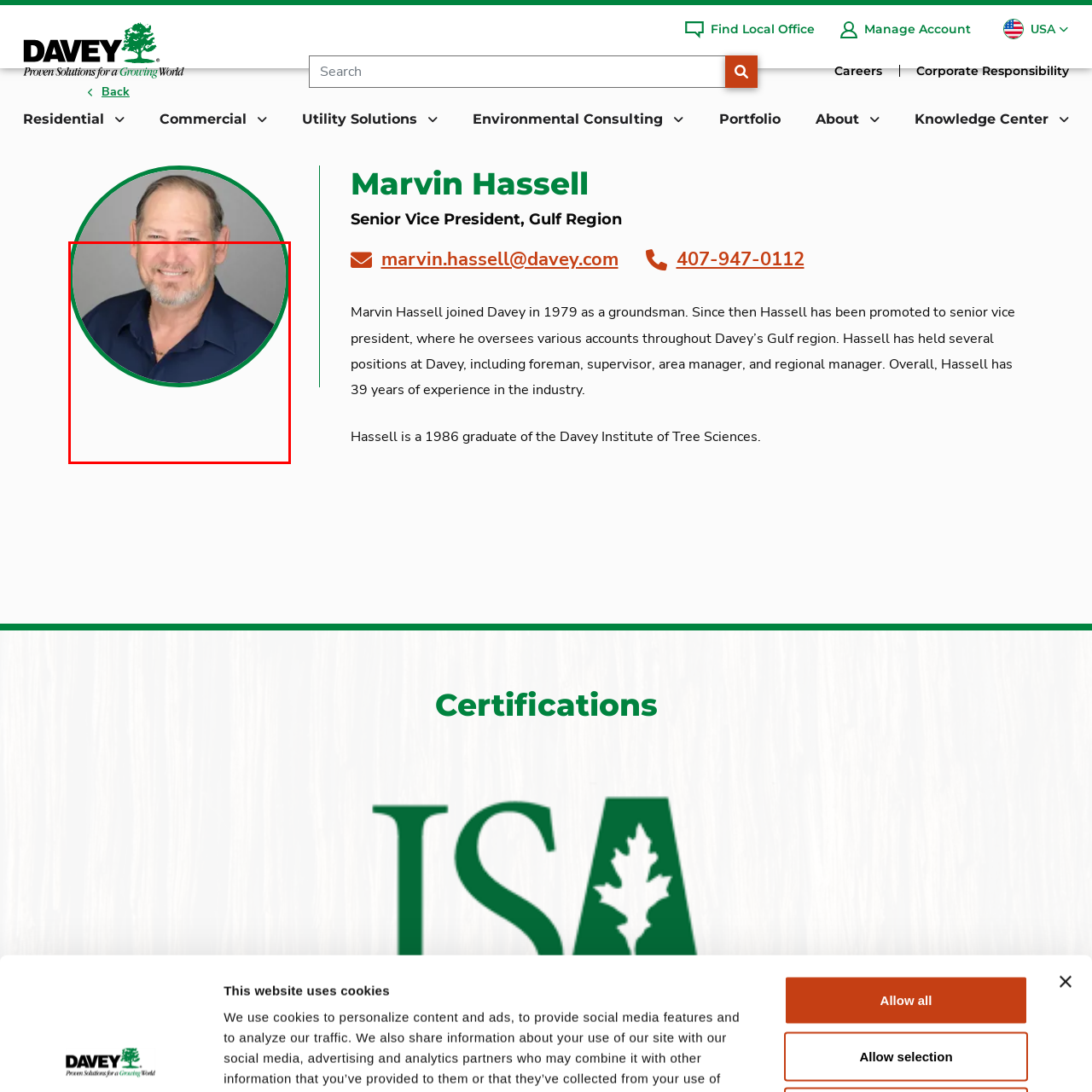What color is Marvin Hassell's shirt?
Inspect the image area bounded by the red box and answer the question with a single word or a short phrase.

Dark blue